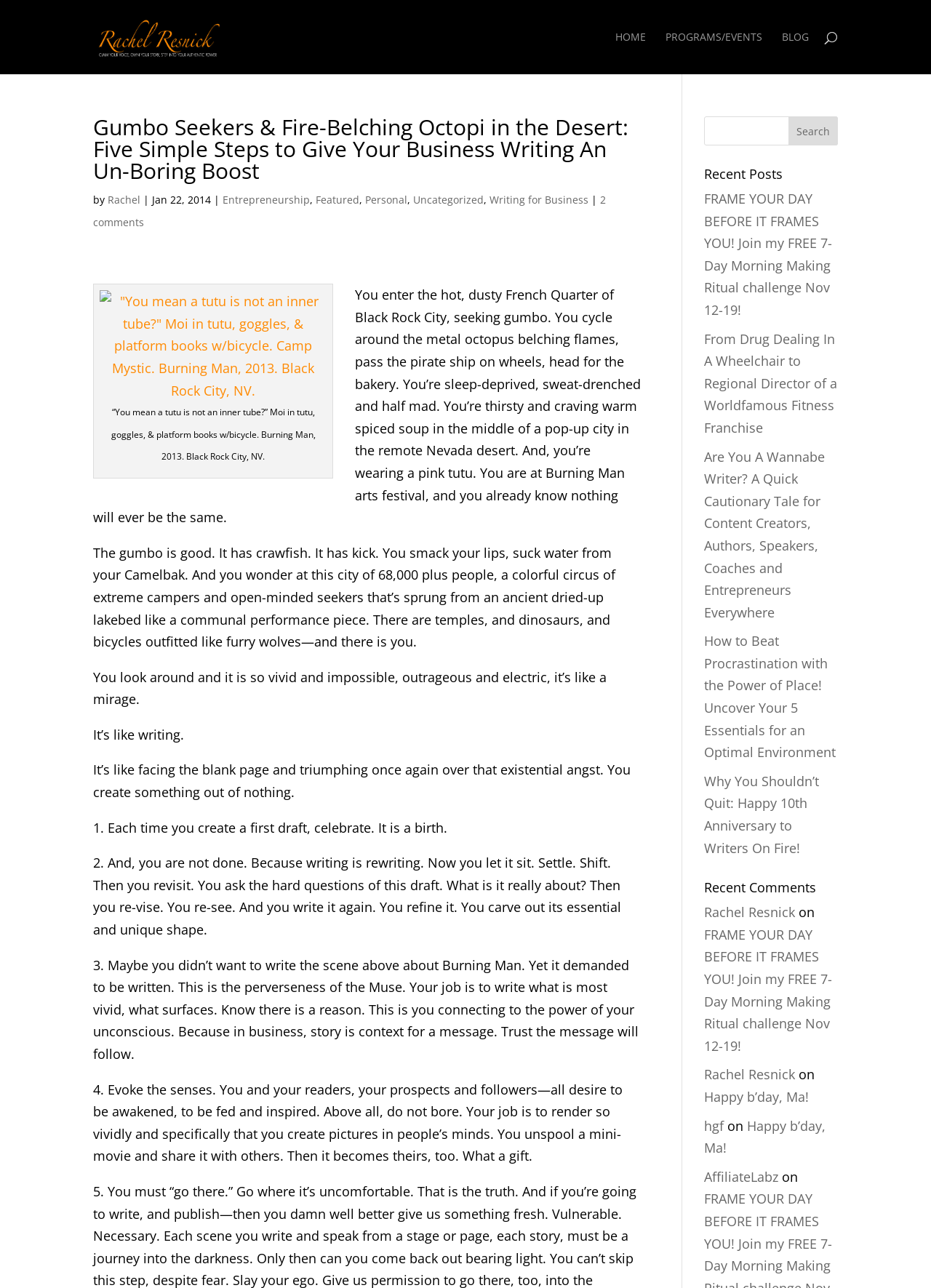Please provide a detailed answer to the question below by examining the image:
What is the topic of the blog post?

I determined the topic of the blog post by examining the links and static text elements on the webpage. The link 'Writing for Business' is located near the top of the webpage, and the static text elements describe a scene at Burning Man and then transition into discussing writing, suggesting that the topic of the blog post is writing for business.